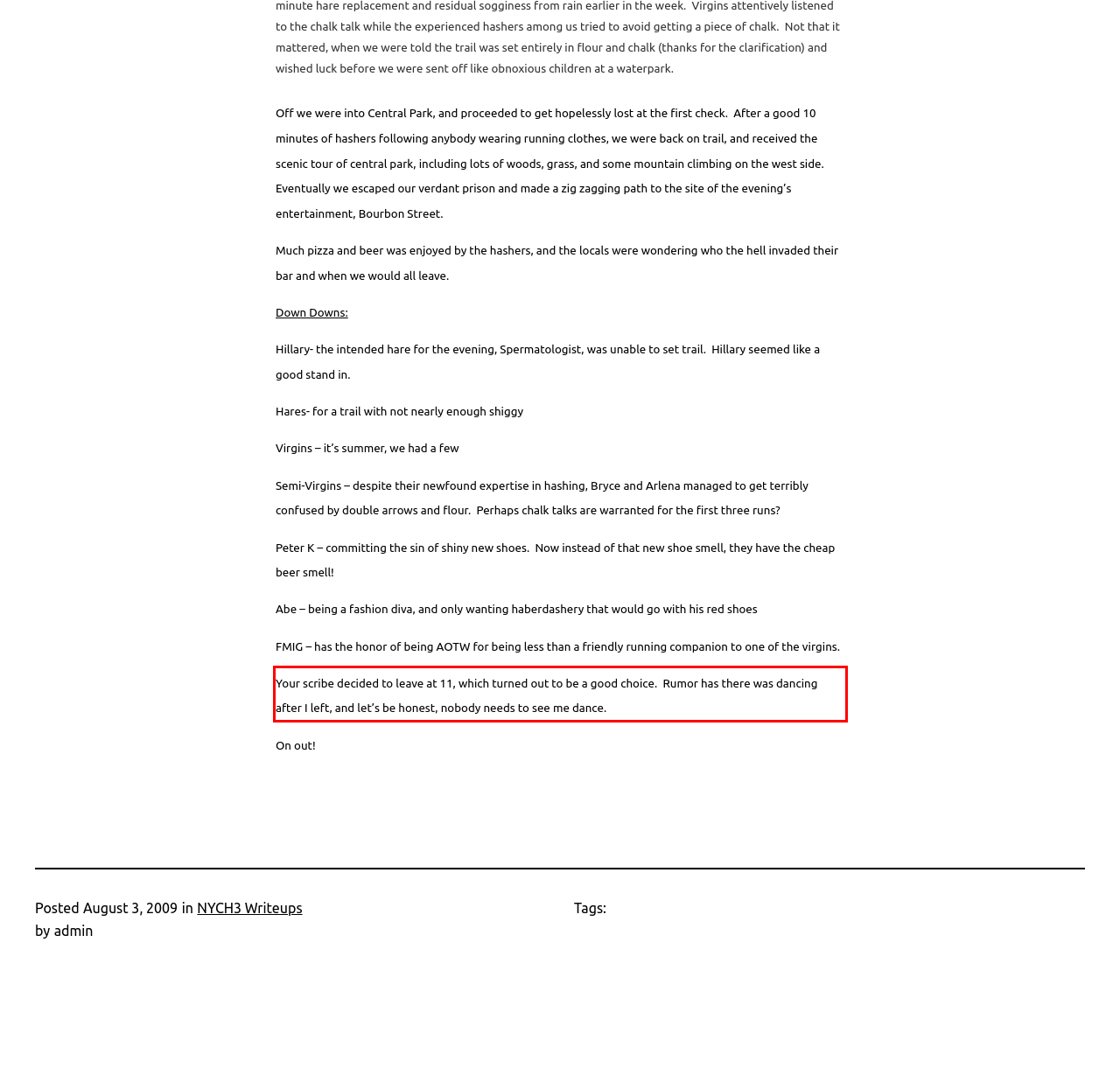You are provided with a screenshot of a webpage that includes a UI element enclosed in a red rectangle. Extract the text content inside this red rectangle.

Your scribe decided to leave at 11, which turned out to be a good choice. Rumor has there was dancing after I left, and let’s be honest, nobody needs to see me dance.